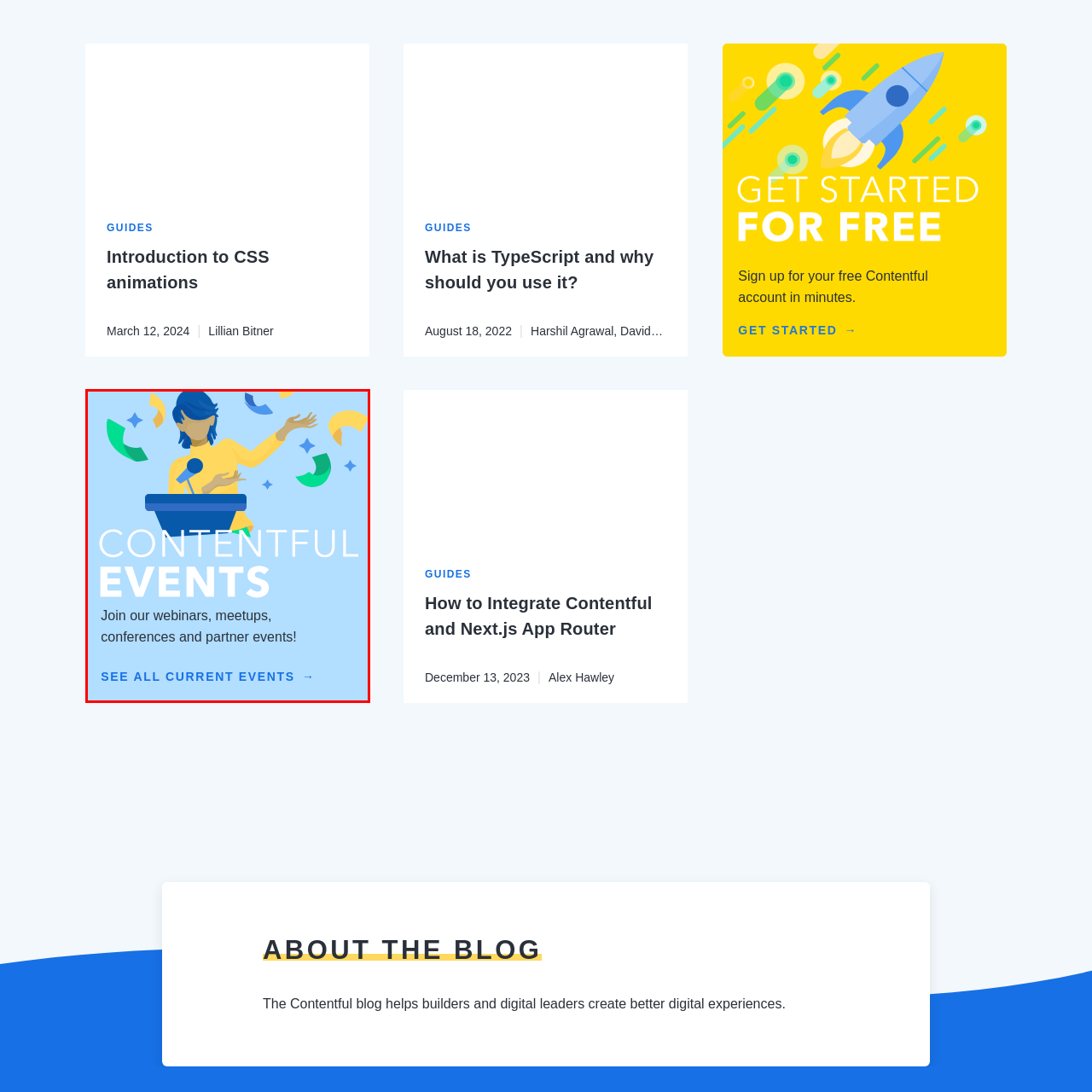Observe the image segment inside the red bounding box and answer concisely with a single word or phrase: What type of events are being promoted?

Webinars, meetups, conferences